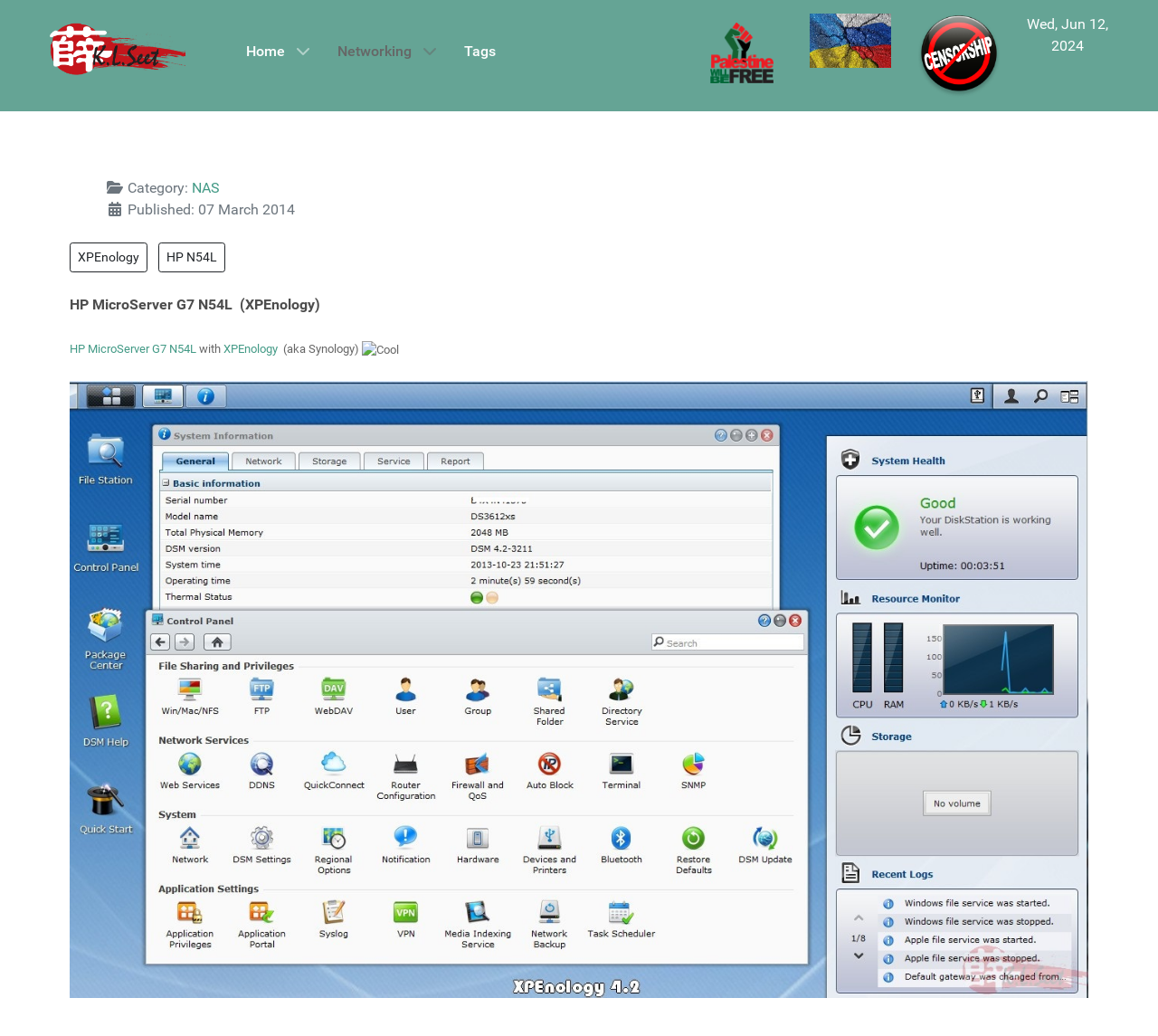What is the category of the current page?
Answer briefly with a single word or phrase based on the image.

NAS